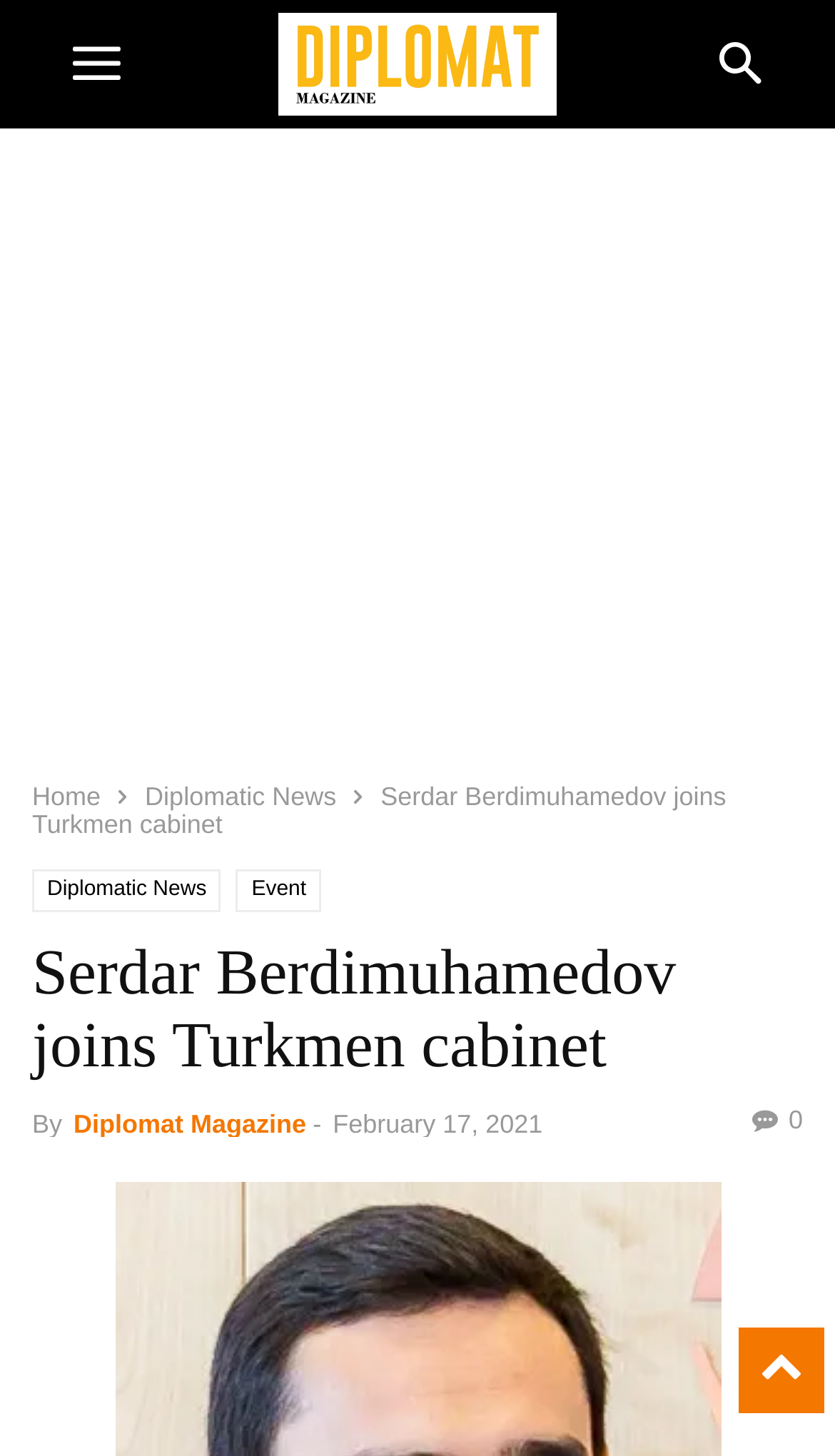Identify the bounding box coordinates of the clickable section necessary to follow the following instruction: "go to home page". The coordinates should be presented as four float numbers from 0 to 1, i.e., [left, top, right, bottom].

[0.038, 0.537, 0.121, 0.557]